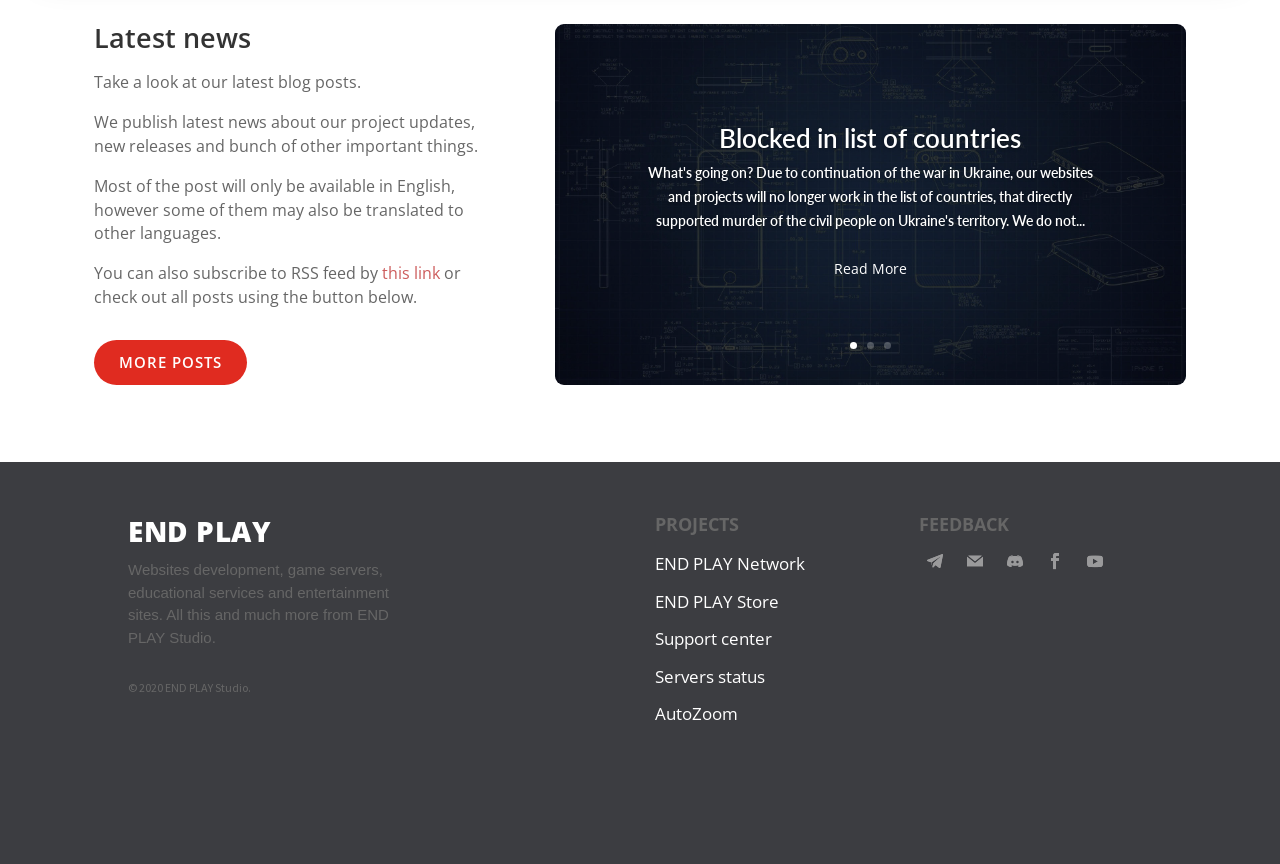How can users access more posts?
Using the information from the image, provide a comprehensive answer to the question.

The link 'MORE POSTS' is provided below the latest news section, which suggests that users can access more posts by clicking on this button.